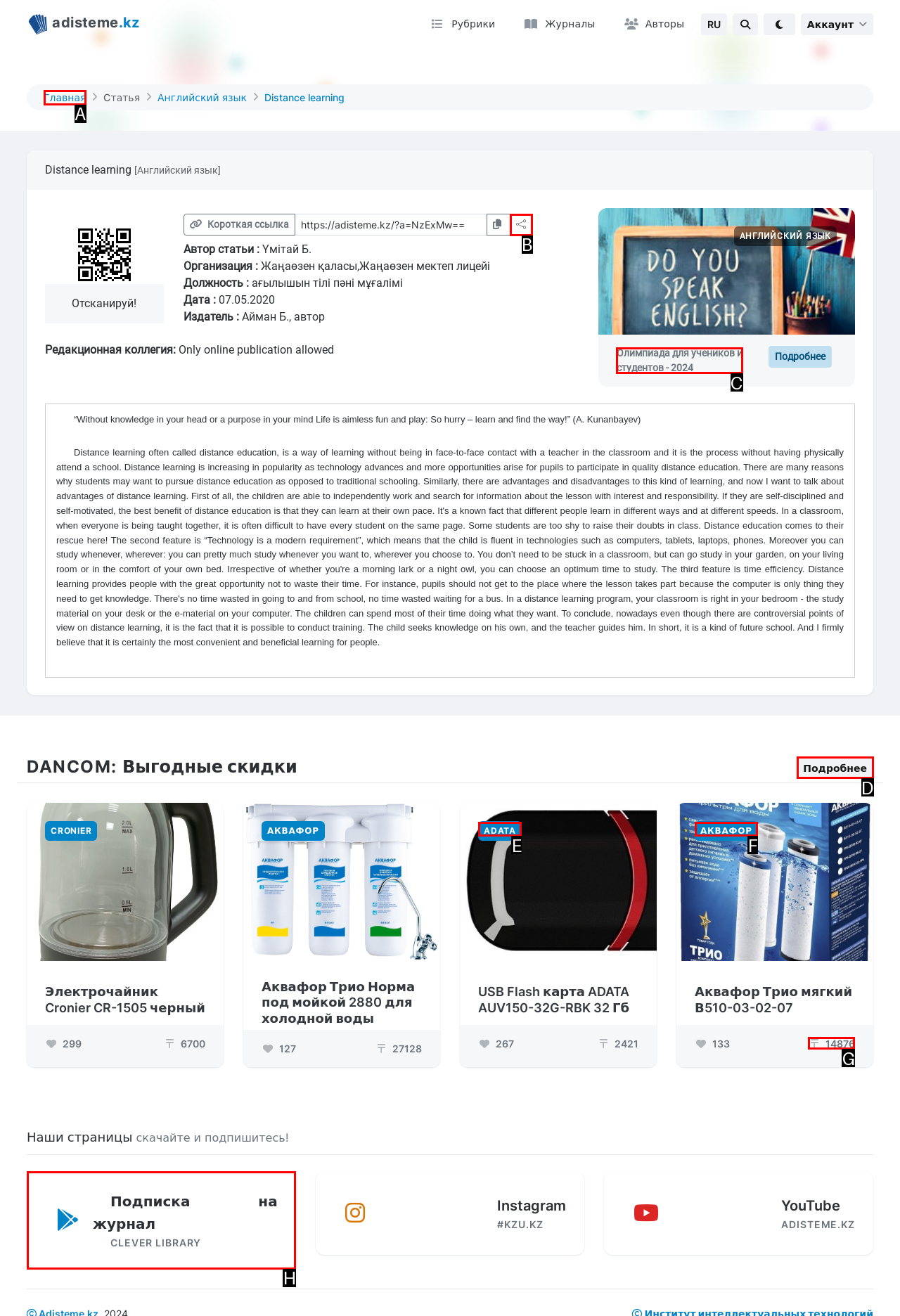Choose the letter that corresponds to the correct button to accomplish the task: Click on the 'Олимпиада для учеников и студентов - 2024' link
Reply with the letter of the correct selection only.

C